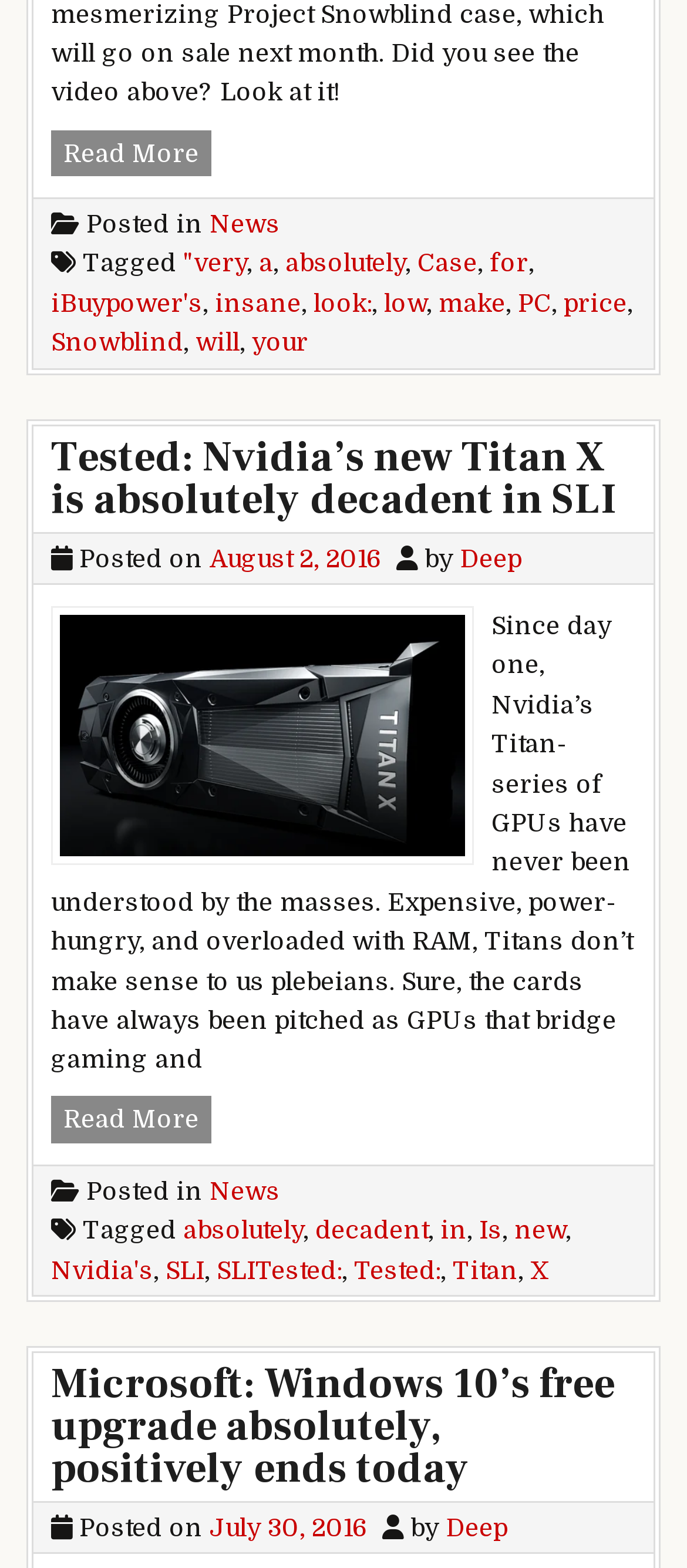What is the date of the latest article?
Observe the image and answer the question with a one-word or short phrase response.

August 2, 2016